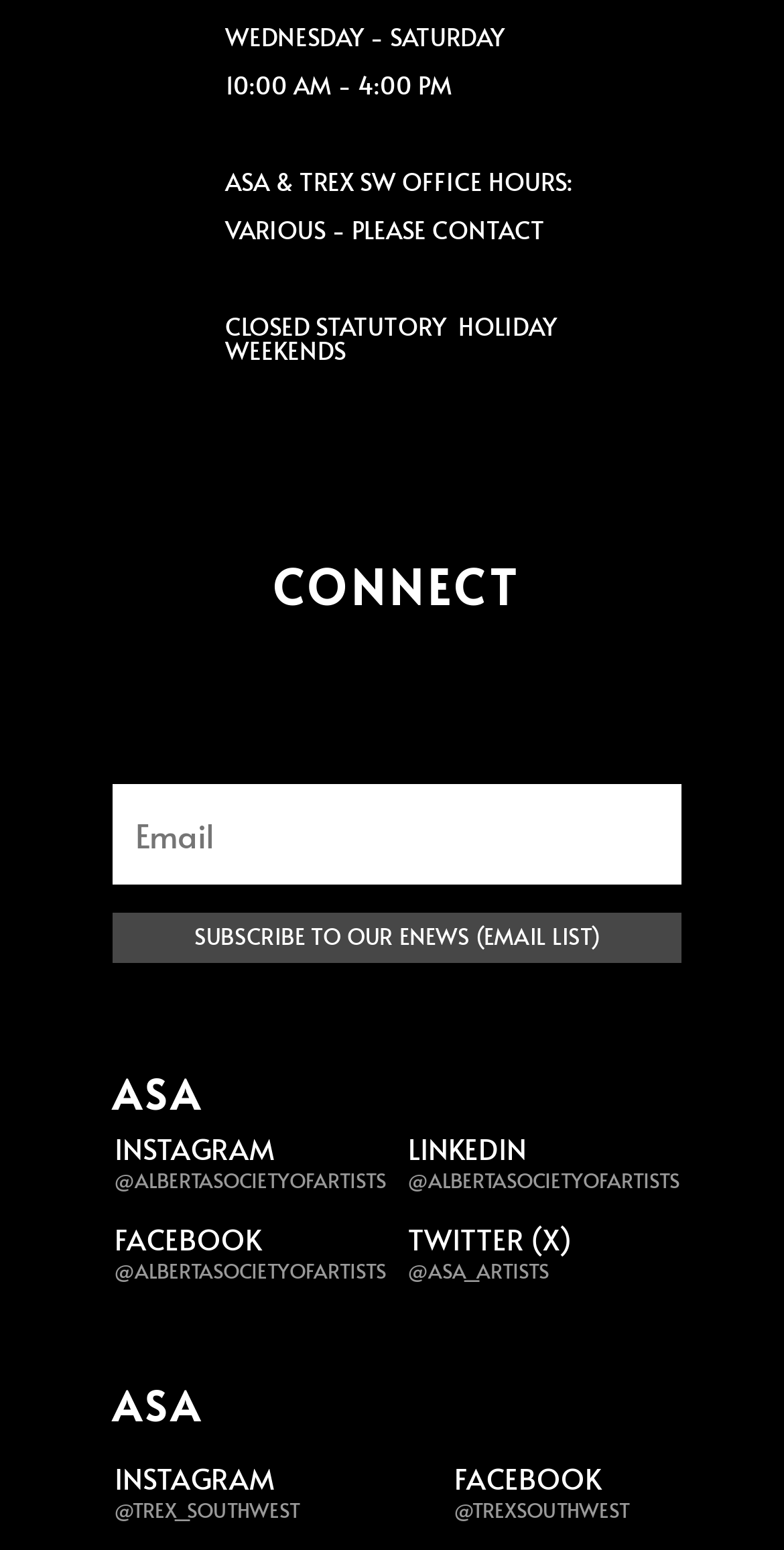How can I subscribe to the e-news?
Based on the image, answer the question with a single word or brief phrase.

Click the 'SUBSCRIBE TO OUR ENEWS' link